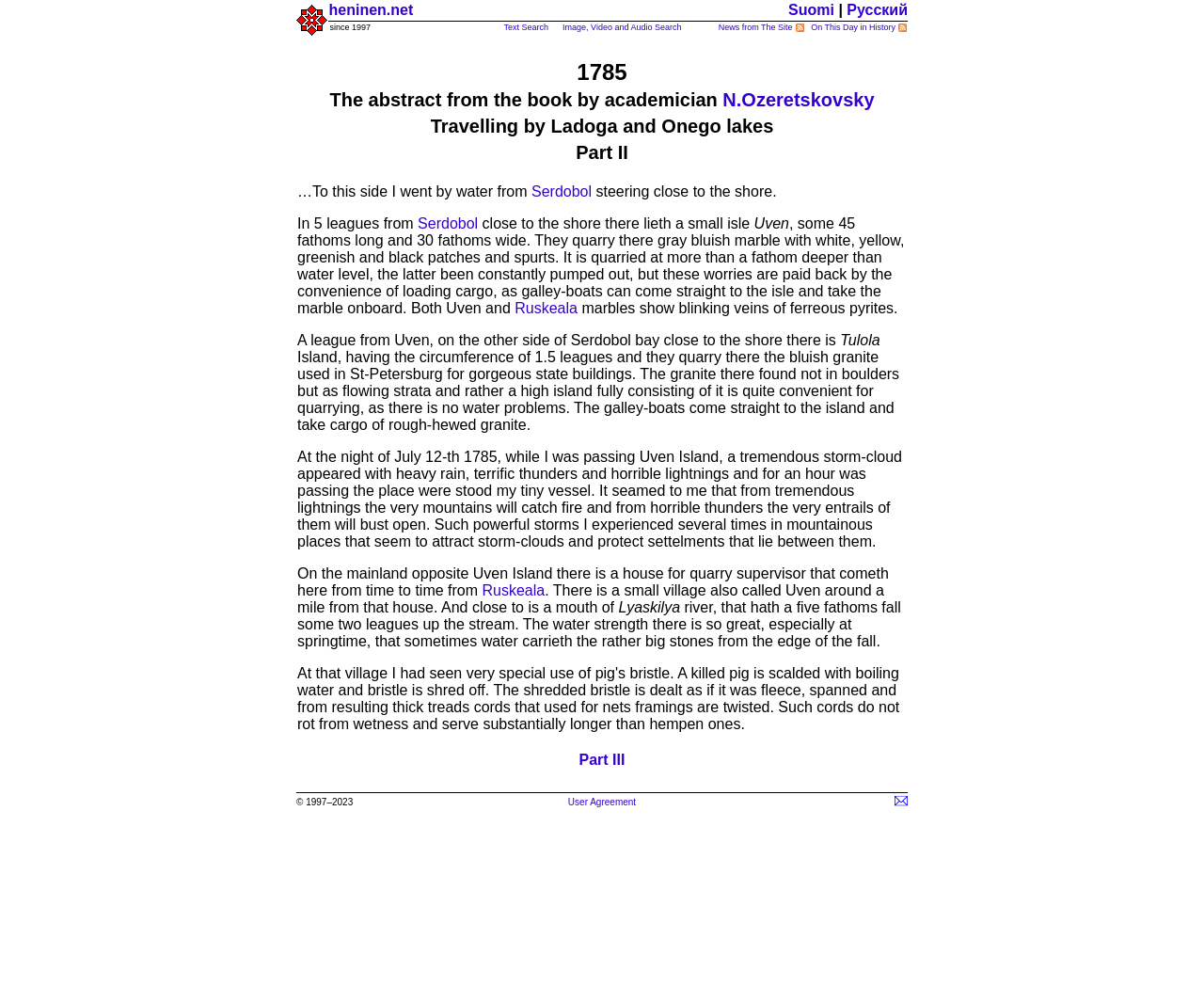What is the name of the river mentioned in the text?
Using the image as a reference, answer with just one word or a short phrase.

Lyaskilya